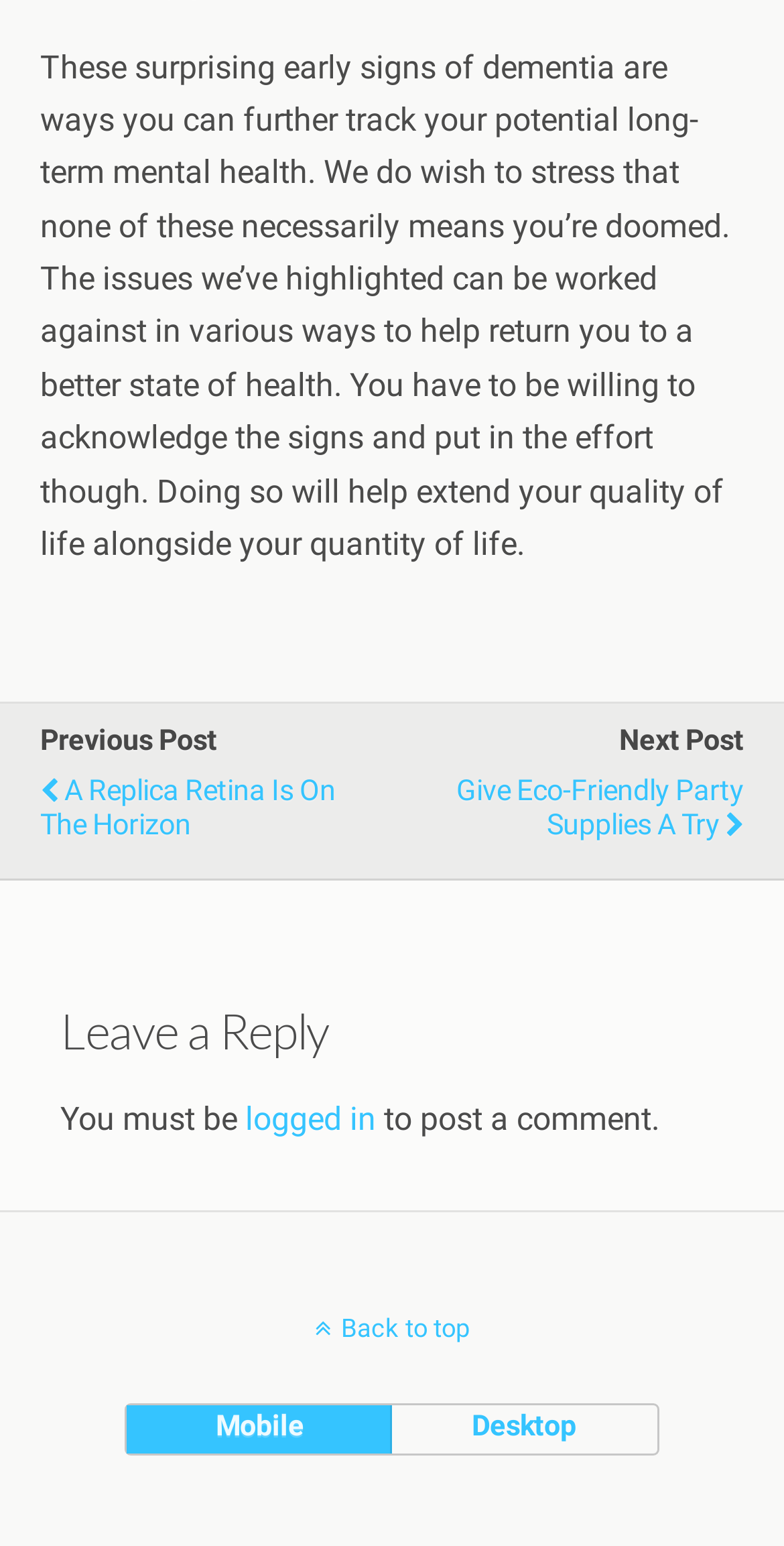Find the bounding box coordinates corresponding to the UI element with the description: "desktop". The coordinates should be formatted as [left, top, right, bottom], with values as floats between 0 and 1.

[0.497, 0.909, 0.837, 0.94]